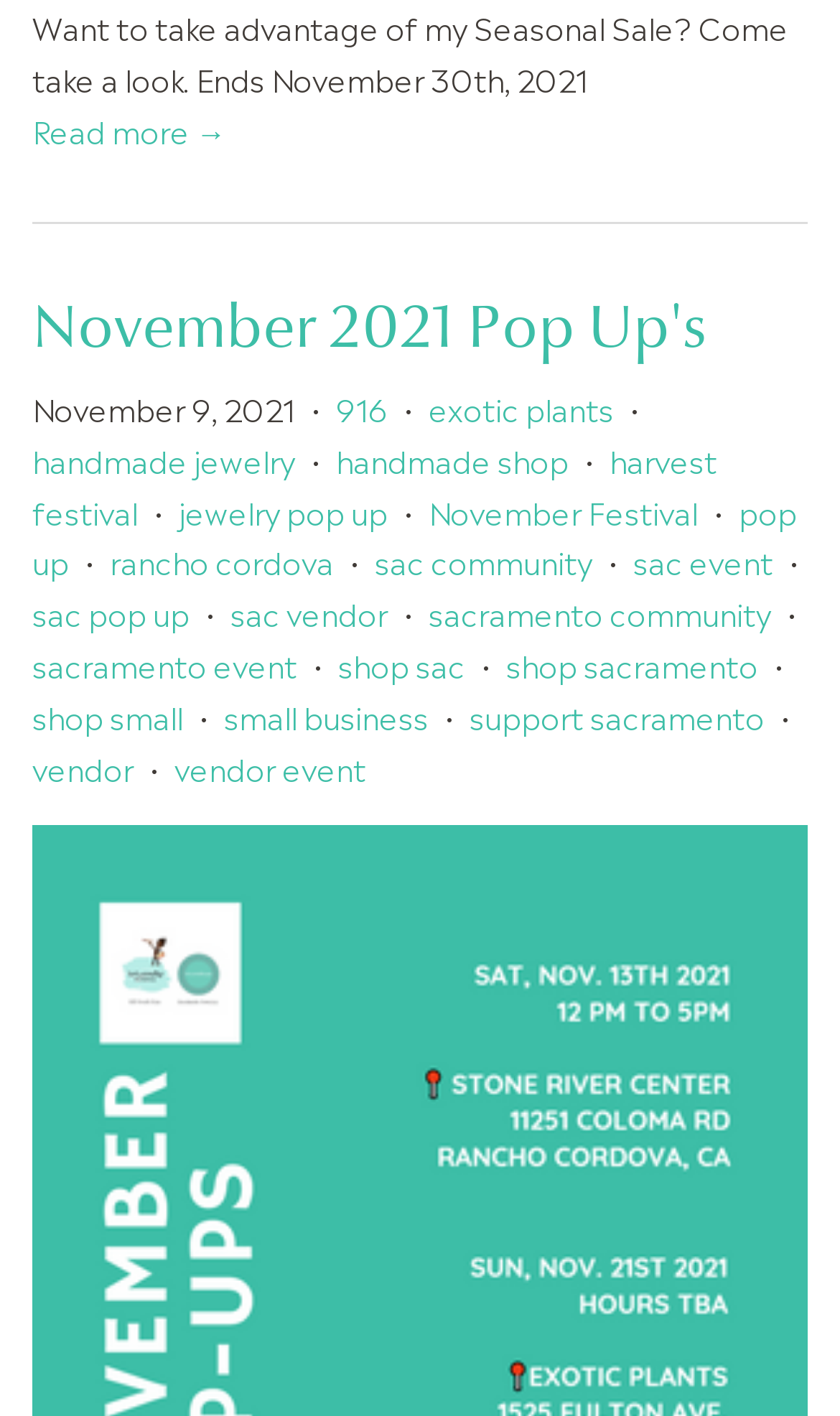Can you specify the bounding box coordinates of the area that needs to be clicked to fulfill the following instruction: "Learn about handmade jewelry"?

[0.038, 0.309, 0.351, 0.339]